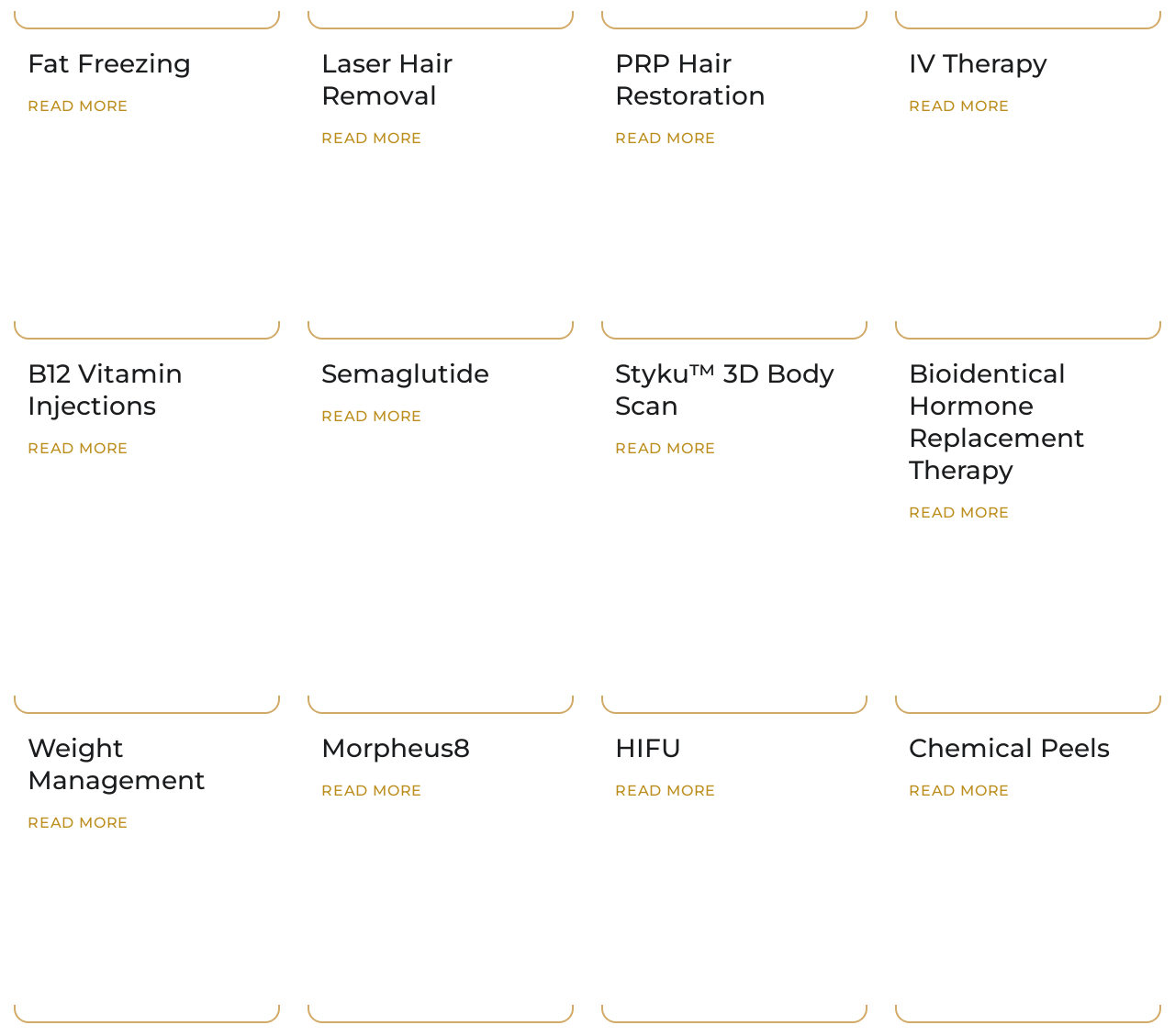Answer briefly with one word or phrase:
What is the purpose of the 'READ MORE' links?

To learn more about each treatment